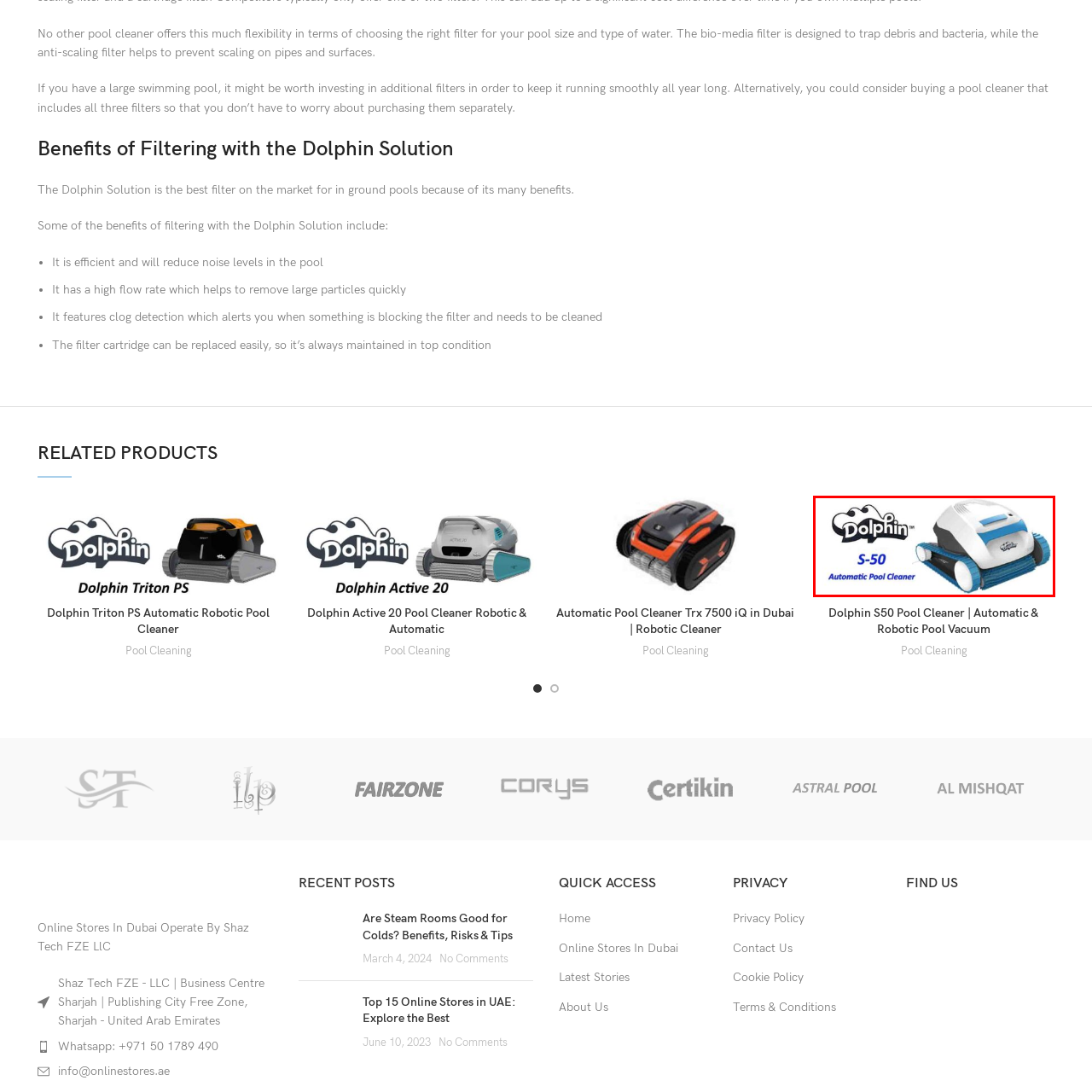What type of debris can the Dolphin S-50 remove?
Examine the image outlined by the red bounding box and answer the question with as much detail as possible.

According to the caption, the Dolphin S-50 is capable of removing 'both large and small debris' from pools, making it a versatile cleaning device.